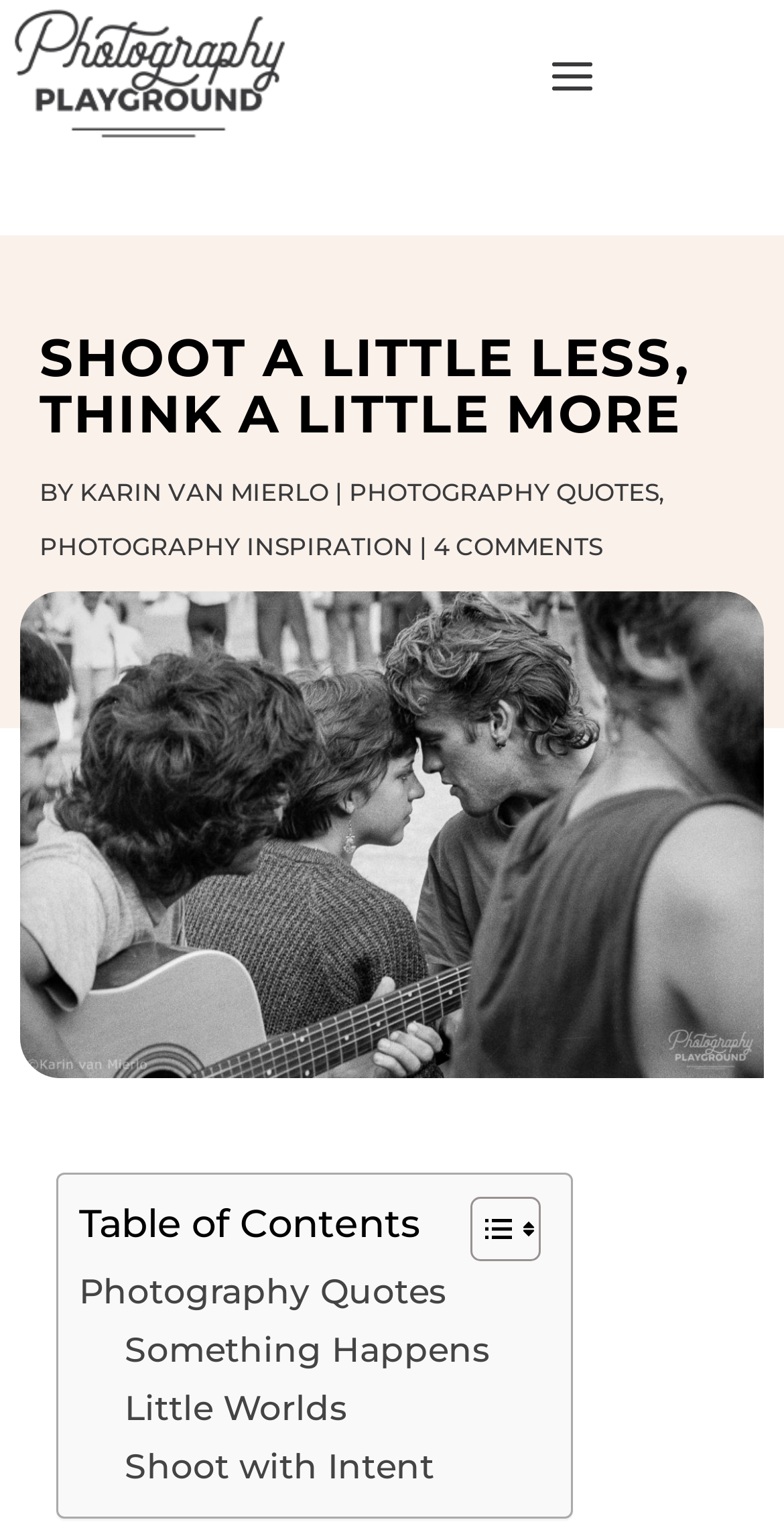Identify the bounding box coordinates for the UI element mentioned here: "Karin van Mierlo". Provide the coordinates as four float values between 0 and 1, i.e., [left, top, right, bottom].

[0.101, 0.312, 0.419, 0.332]